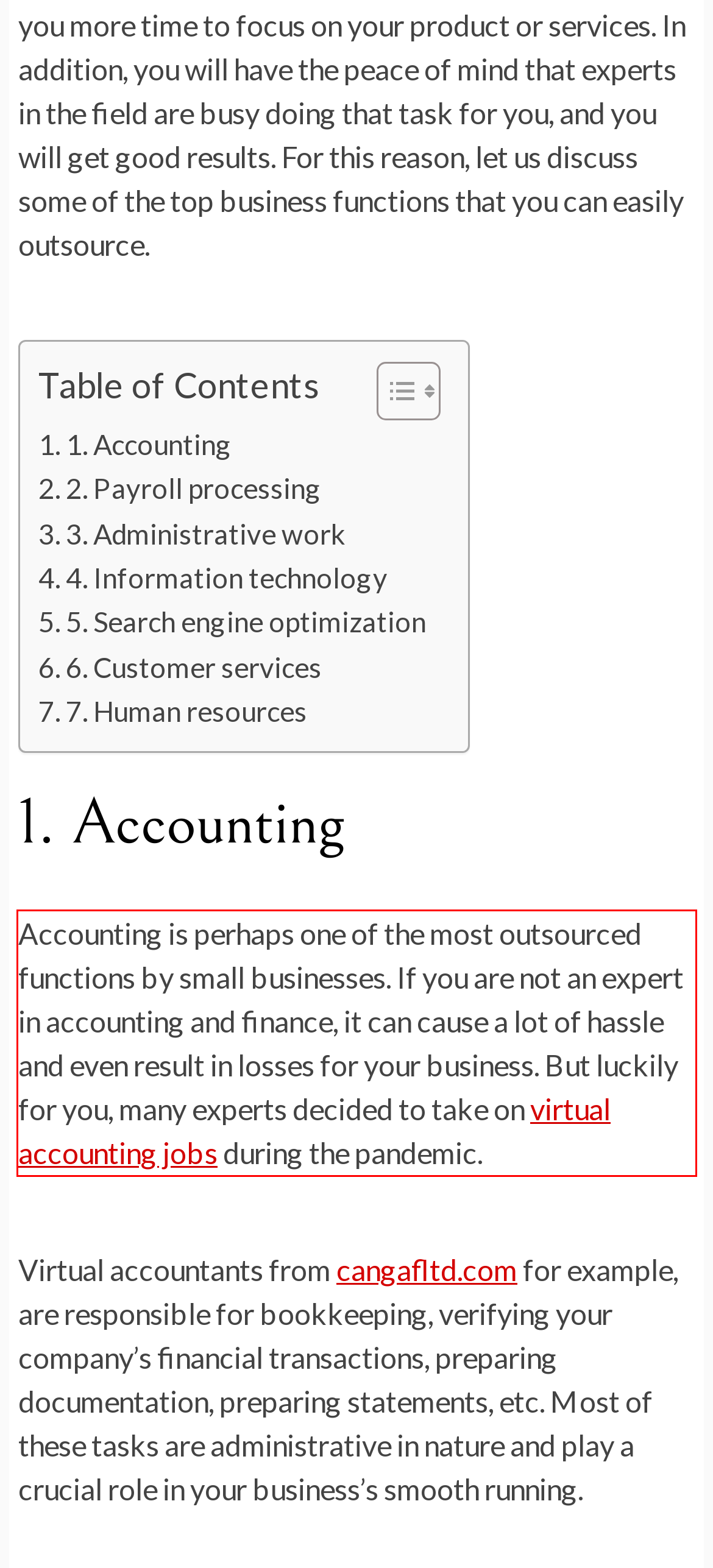You have a webpage screenshot with a red rectangle surrounding a UI element. Extract the text content from within this red bounding box.

Accounting is perhaps one of the most outsourced functions by small businesses. If you are not an expert in accounting and finance, it can cause a lot of hassle and even result in losses for your business. But luckily for you, many experts decided to take on virtual accounting jobs during the pandemic.